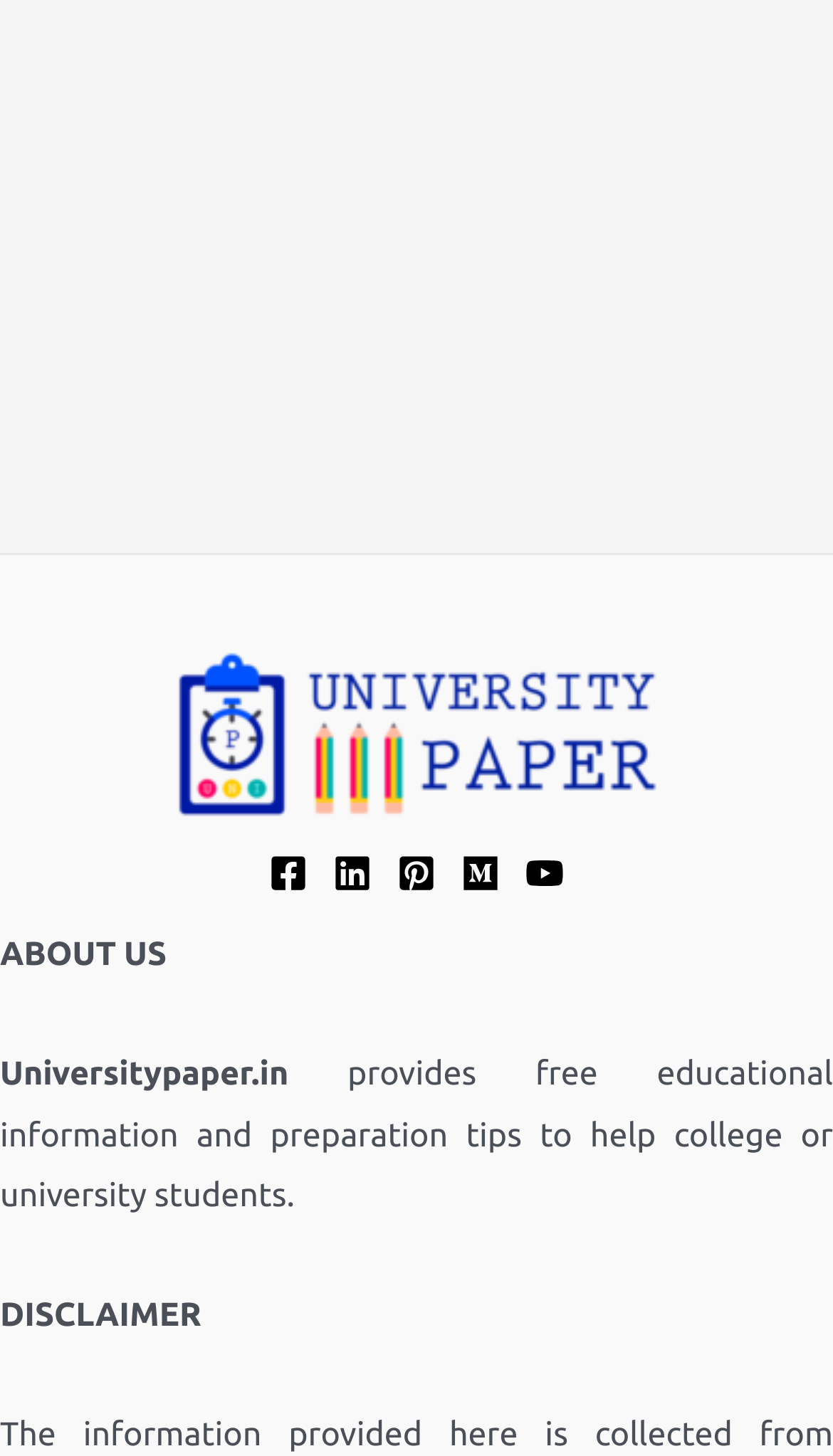Specify the bounding box coordinates of the area to click in order to execute this command: 'click University Paper'. The coordinates should consist of four float numbers ranging from 0 to 1, and should be formatted as [left, top, right, bottom].

[0.115, 0.491, 0.885, 0.516]